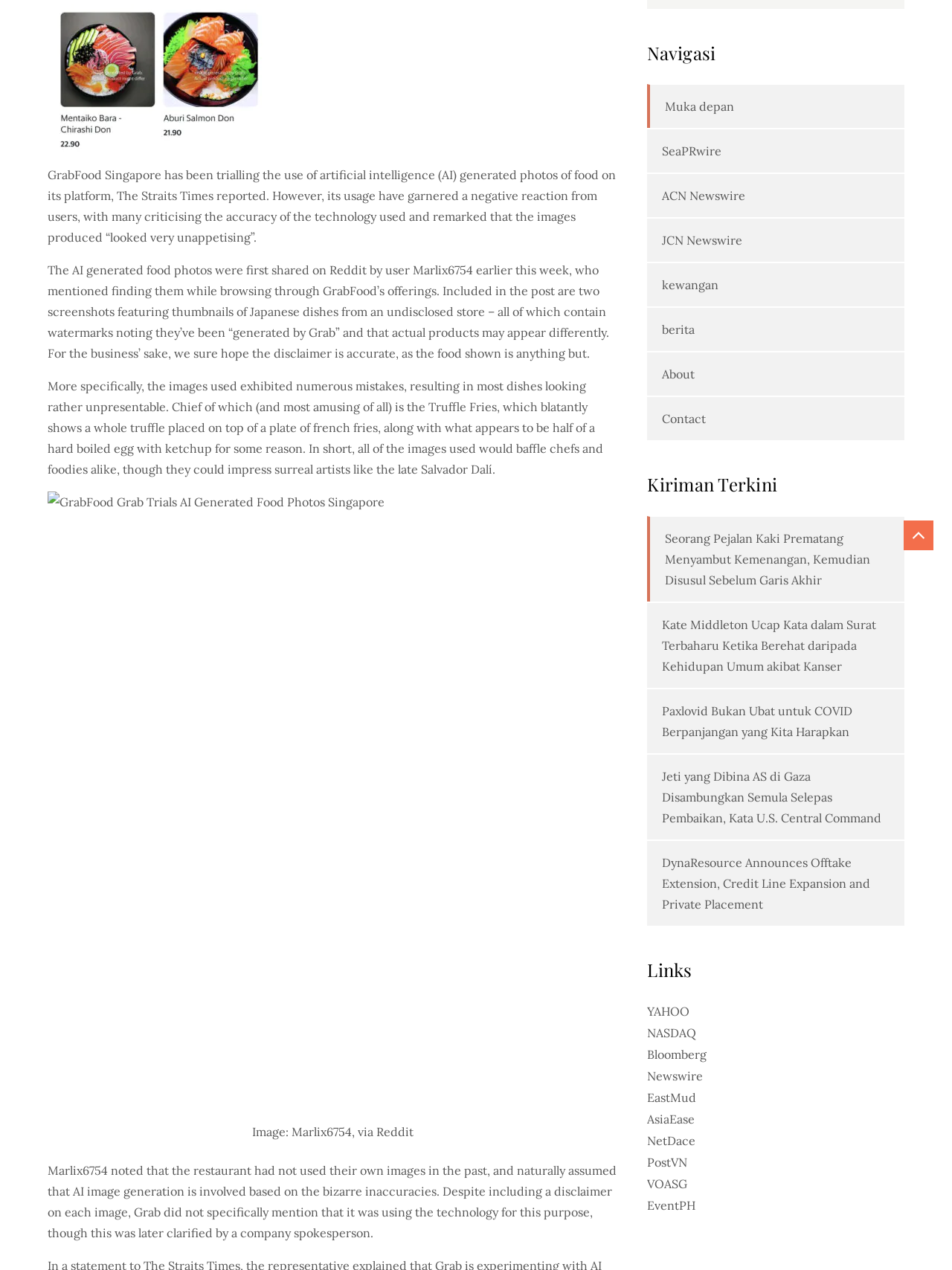Given the element description Bloomberg, identify the bounding box coordinates for the UI element on the webpage screenshot. The format should be (top-left x, top-left y, bottom-right x, bottom-right y), with values between 0 and 1.

[0.68, 0.825, 0.743, 0.836]